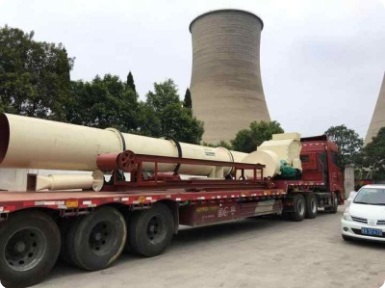Provide a brief response to the question below using one word or phrase:
What is significant to South Africa's economy?

Gems and minerals